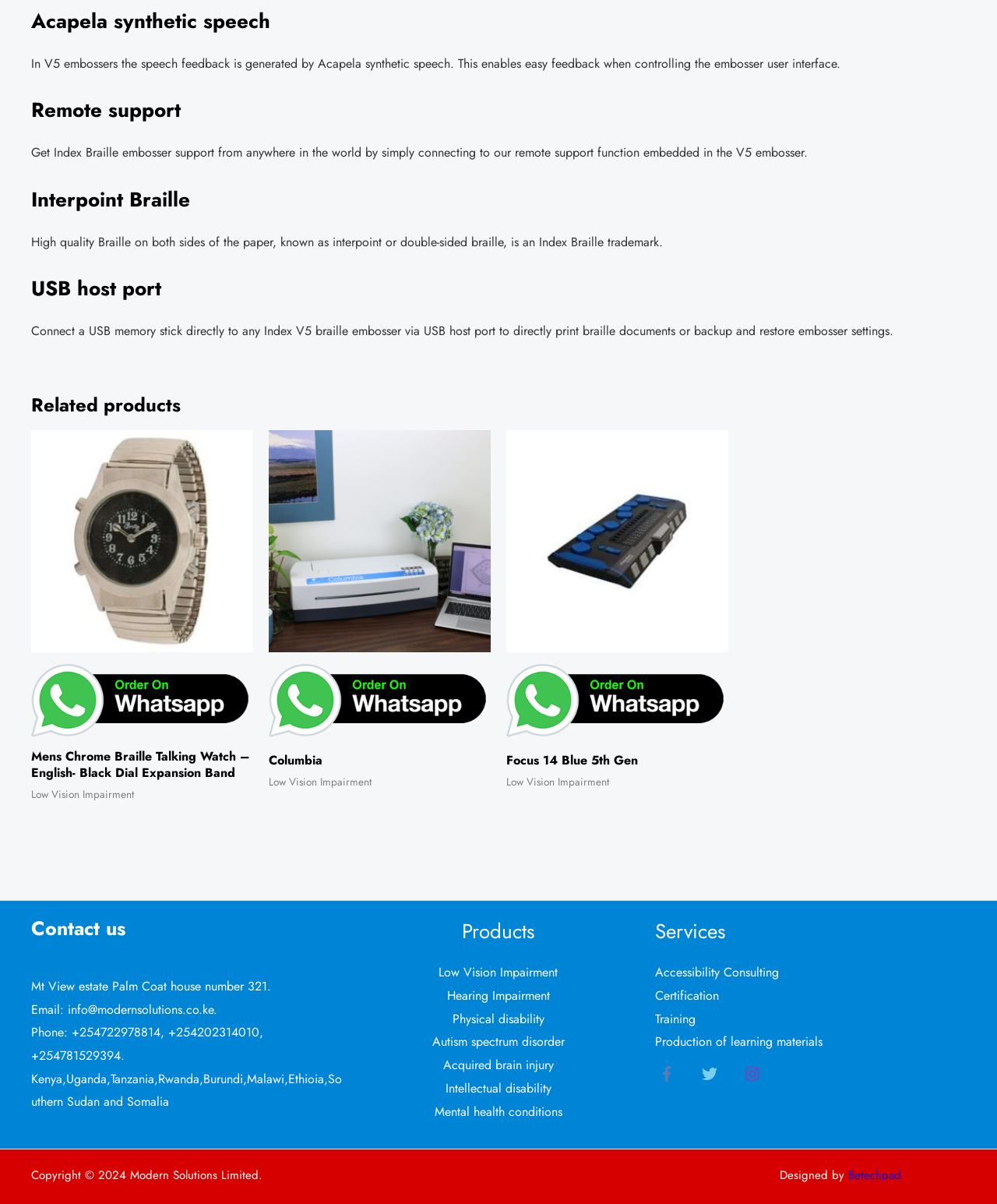Reply to the question below using a single word or brief phrase:
What is the last service listed?

Production of learning materials